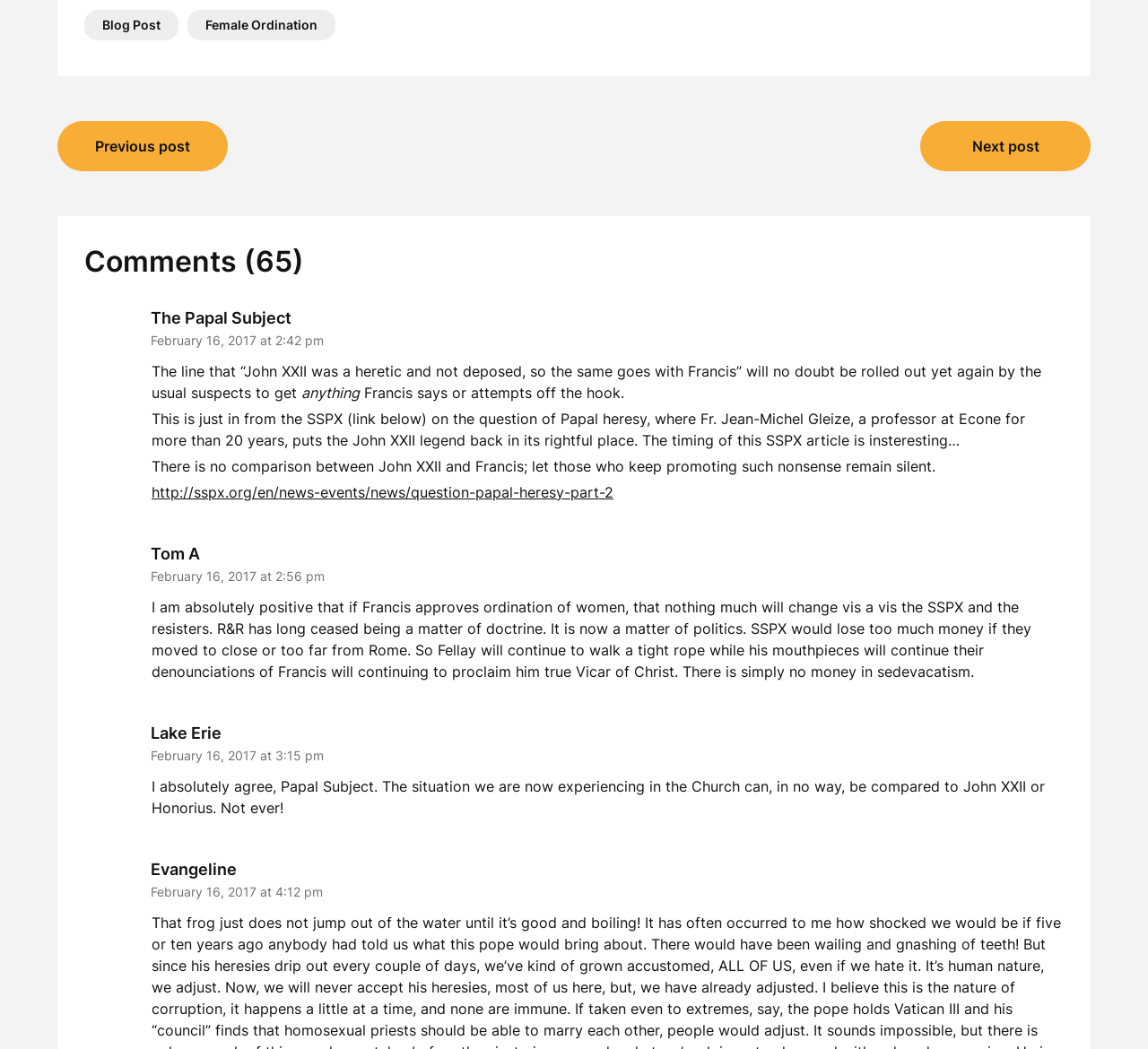Please determine the bounding box coordinates for the element with the description: "http://sspx.org/en/news-events/news/question-papal-heresy-part-2".

[0.132, 0.459, 0.534, 0.477]